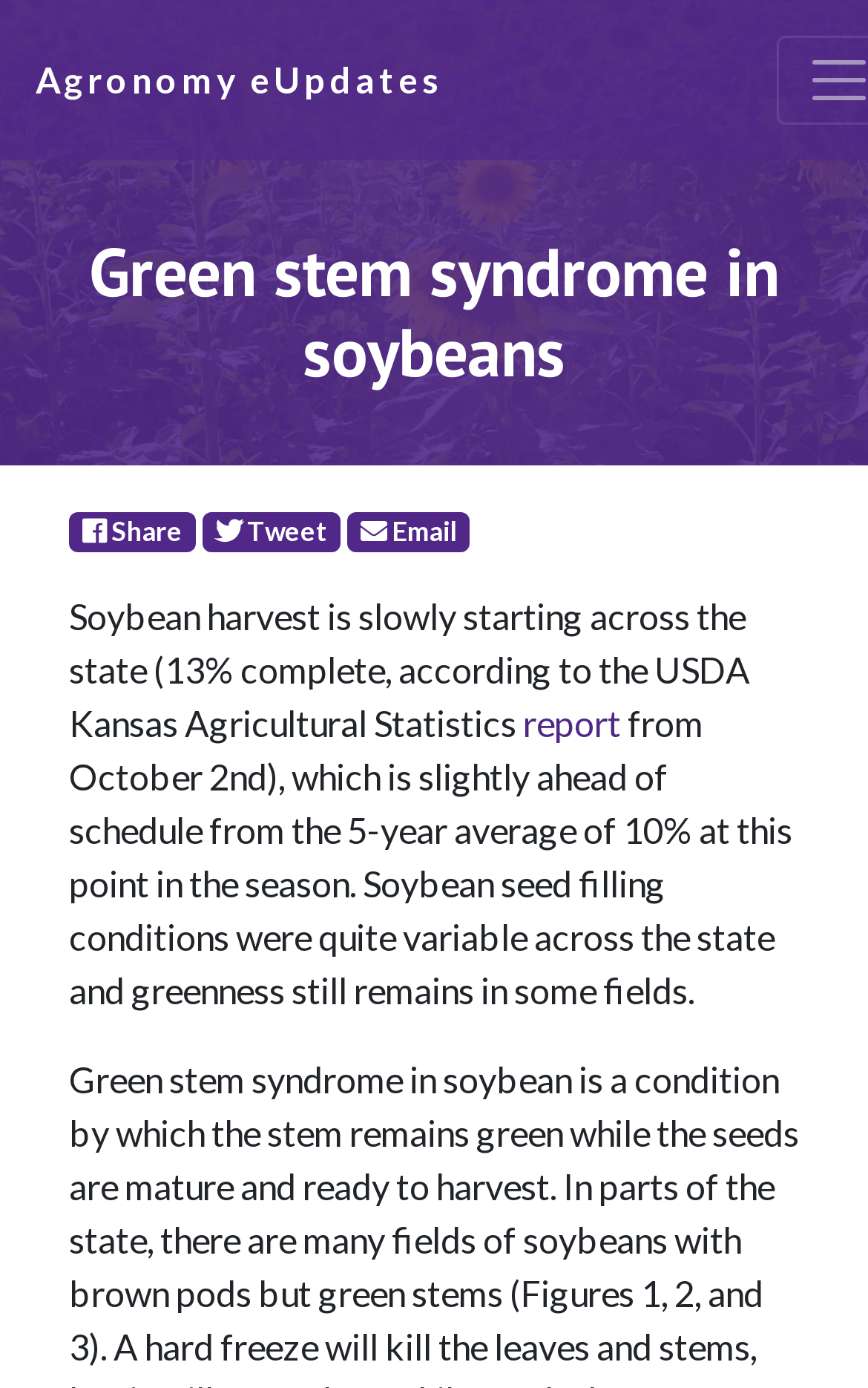How many social media platforms are mentioned on the webpage?
Please give a well-detailed answer to the question.

I found this answer by counting the links to social media platforms, which are Facebook, Twitter, and E-Mail.